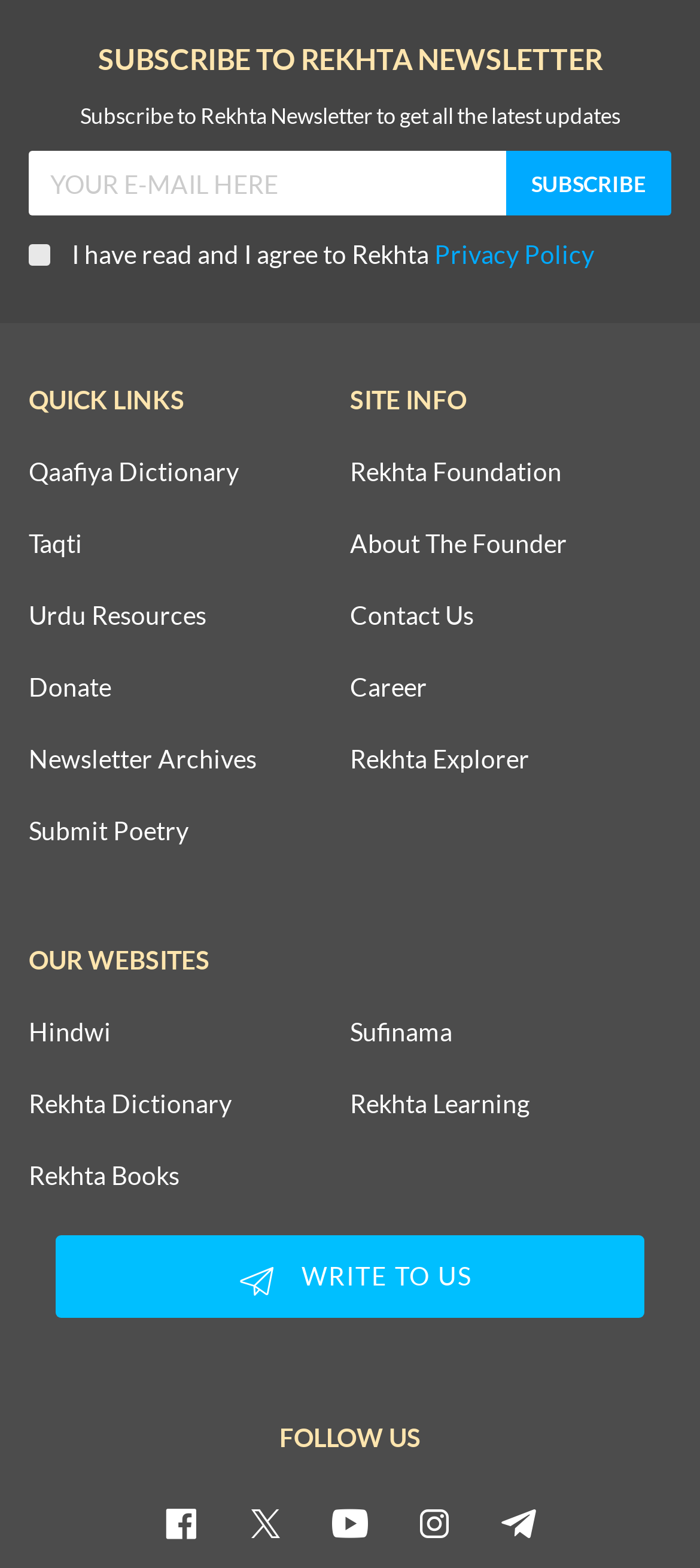How many social media platforms are listed? Based on the image, give a response in one word or a short phrase.

5